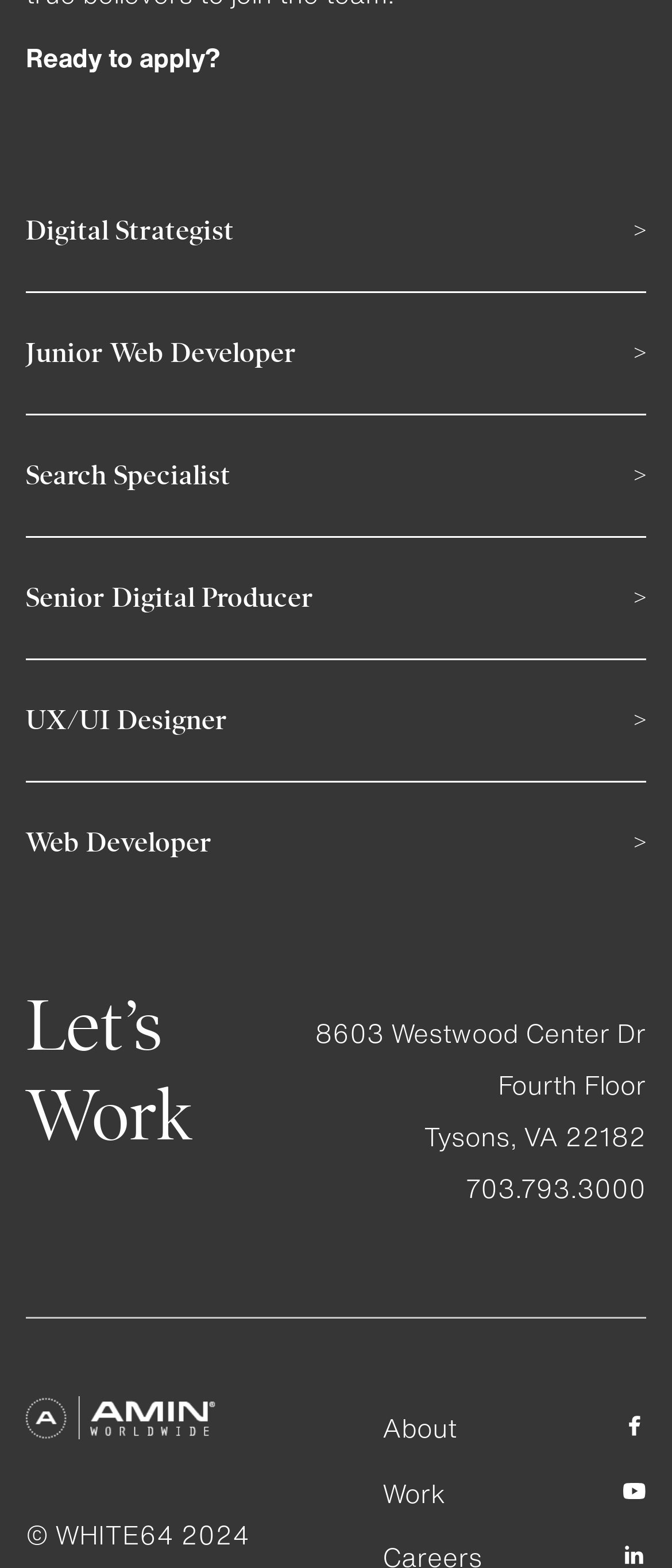Please identify the bounding box coordinates of the element I need to click to follow this instruction: "View Sitemap".

None